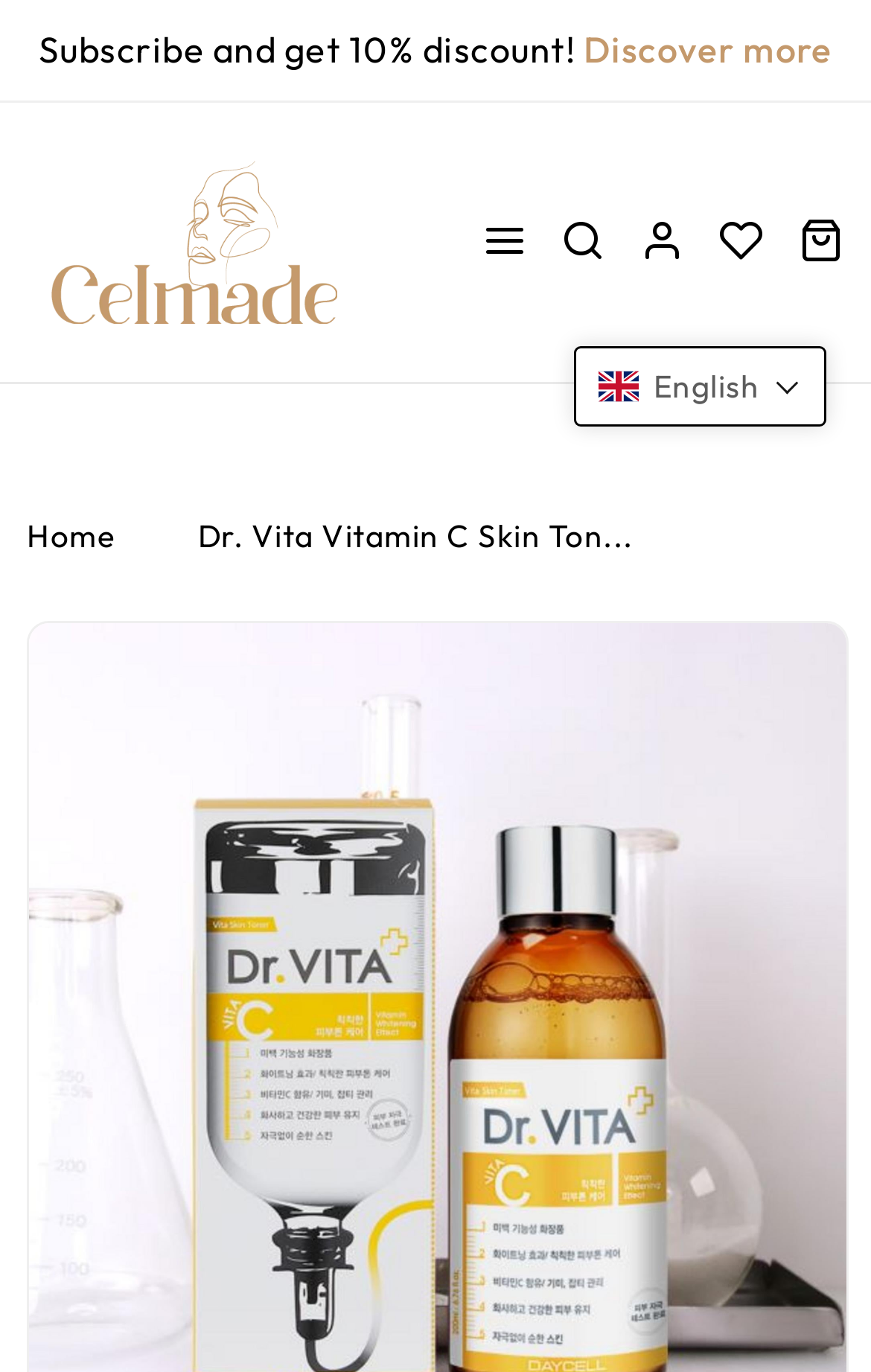Please specify the bounding box coordinates in the format (top-left x, top-left y, bottom-right x, bottom-right y), with all values as floating point numbers between 0 and 1. Identify the bounding box of the UI element described by: Cart ($0.00)

[0.917, 0.16, 0.969, 0.193]